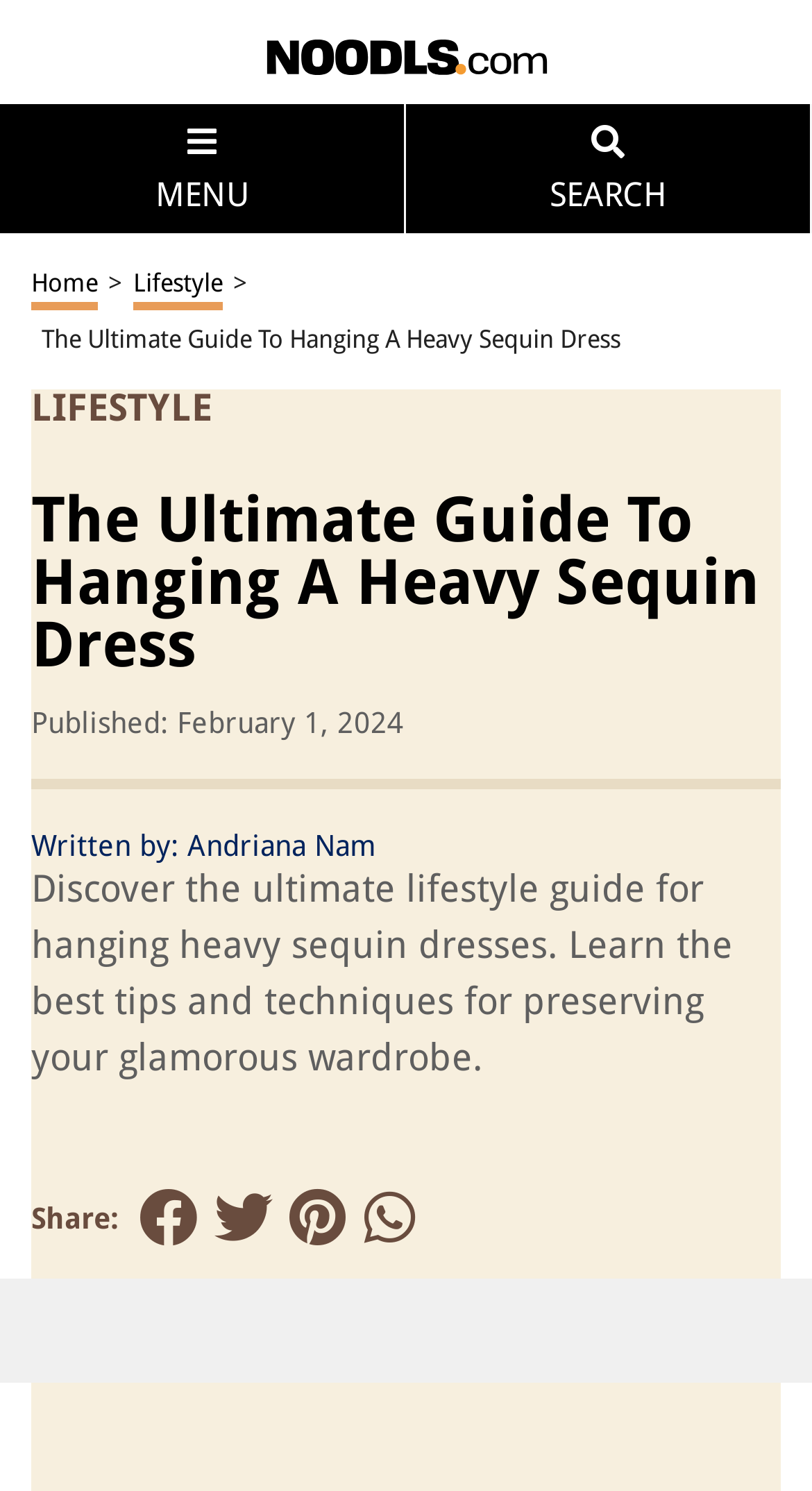Show me the bounding box coordinates of the clickable region to achieve the task as per the instruction: "Share on Twitter".

[0.264, 0.795, 0.336, 0.841]